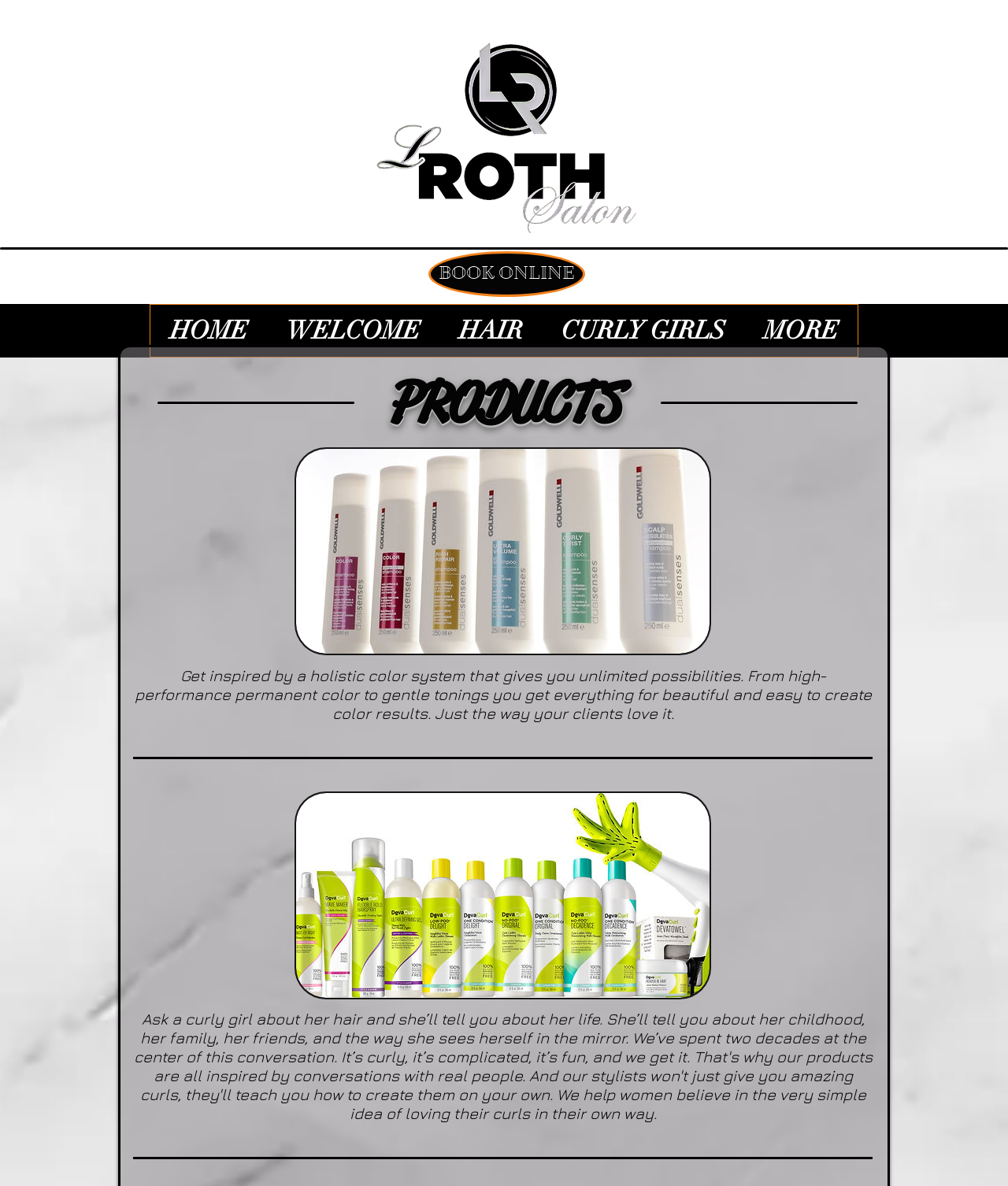Construct a comprehensive description capturing every detail on the webpage.

The webpage is about L Roth Salon's products, with a prominent logo at the top left corner. Below the logo, there is a "BOOK ONLINE" link. To the right of the logo, there is a navigation menu with links to "HOME", "WELCOME", "HAIR", "CURLY GIRLS", and "MORE". 

Below the navigation menu, there is a heading that reads "PRODUCTS". On the left side of the page, there is an image, and next to it, there is a paragraph of text that describes a holistic color system for hair coloring. 

Further down the page, there is another image, and below it, there is a paragraph of text that discusses curly hair and the importance of hair in a person's life. The text is positioned near the bottom of the page.